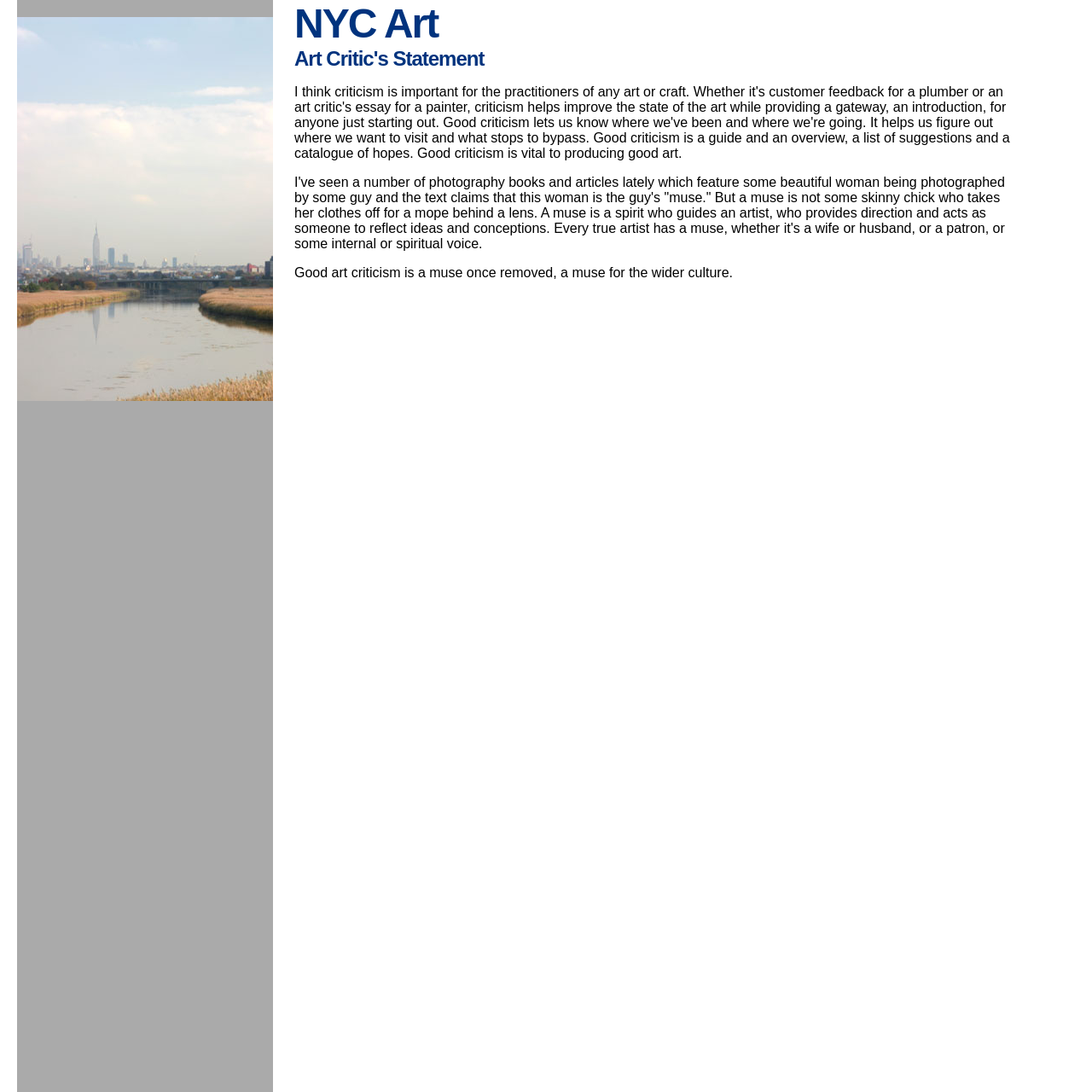Using the webpage screenshot and the element description NYC Art, determine the bounding box coordinates. Specify the coordinates in the format (top-left x, top-left y, bottom-right x, bottom-right y) with values ranging from 0 to 1.

[0.27, 0.001, 0.401, 0.042]